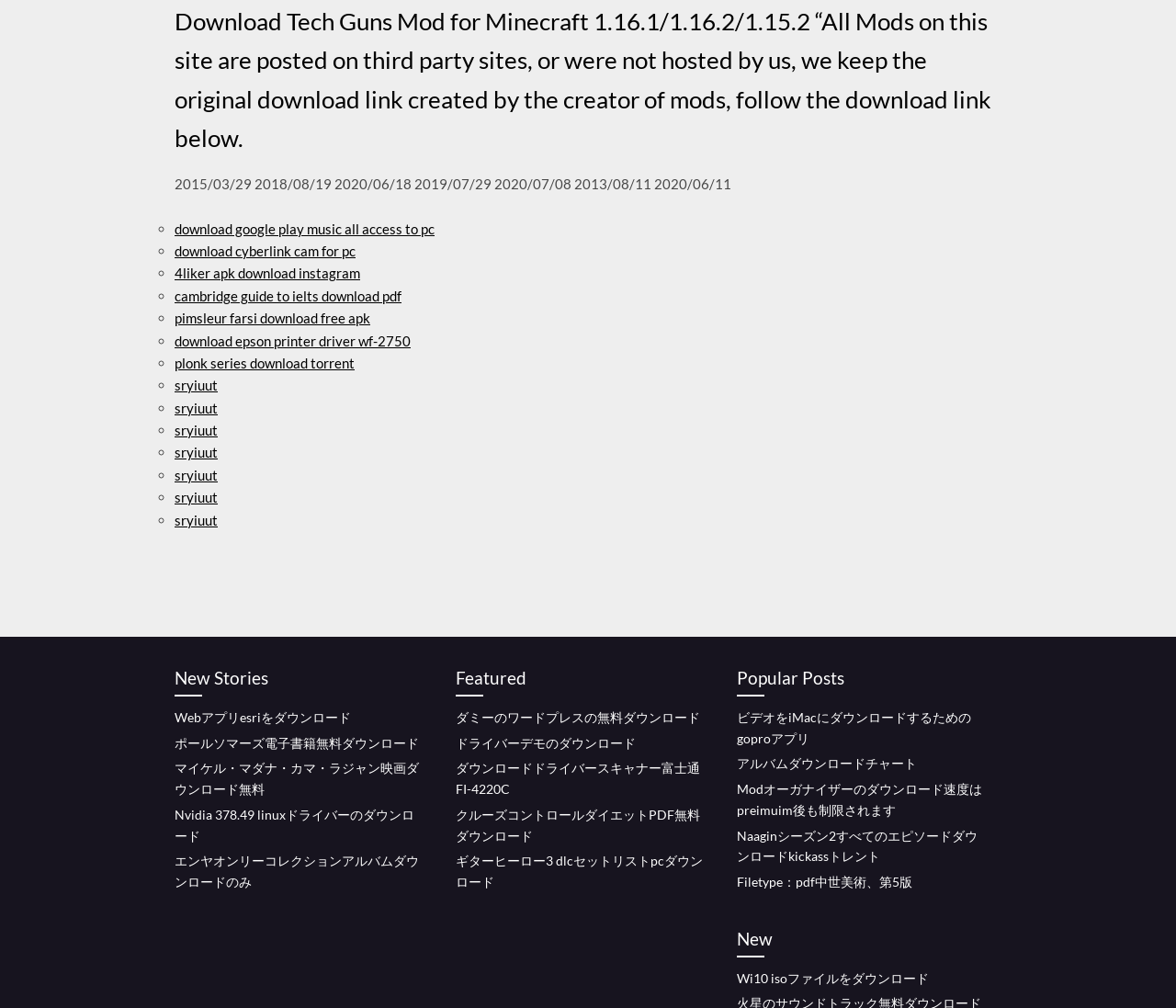Pinpoint the bounding box coordinates of the element to be clicked to execute the instruction: "view new stories".

[0.148, 0.659, 0.359, 0.691]